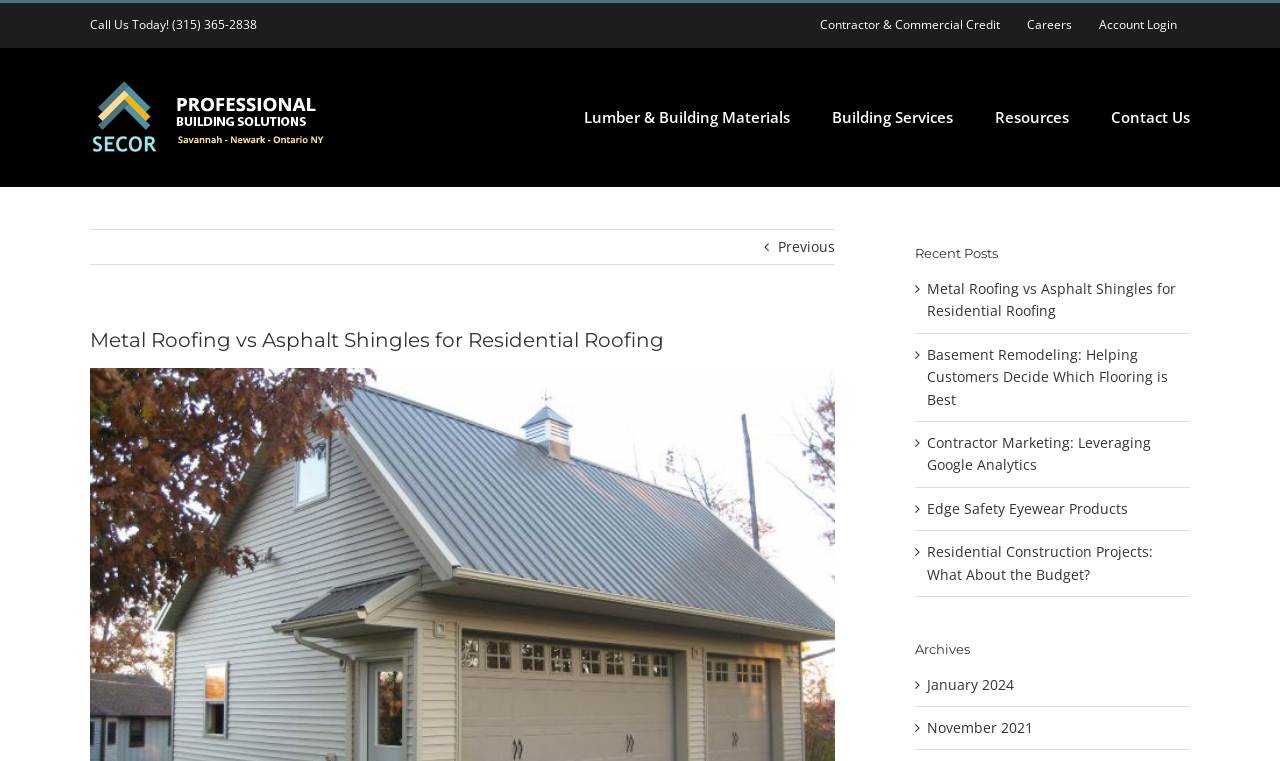Please mark the clickable region by giving the bounding box coordinates needed to complete this instruction: "Call us today".

[0.07, 0.021, 0.201, 0.043]